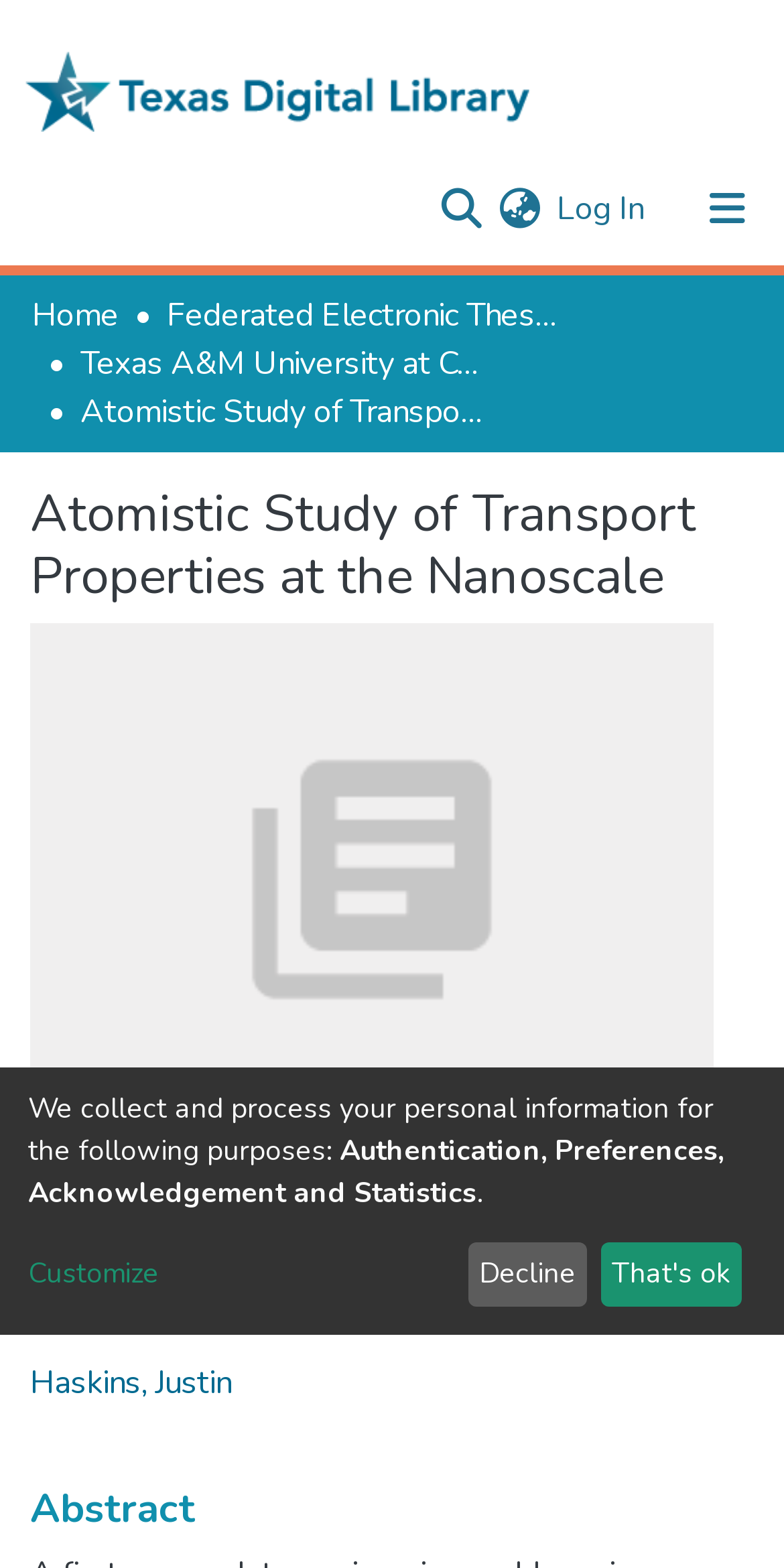What is the language of the webpage?
Look at the screenshot and give a one-word or phrase answer.

Not specified